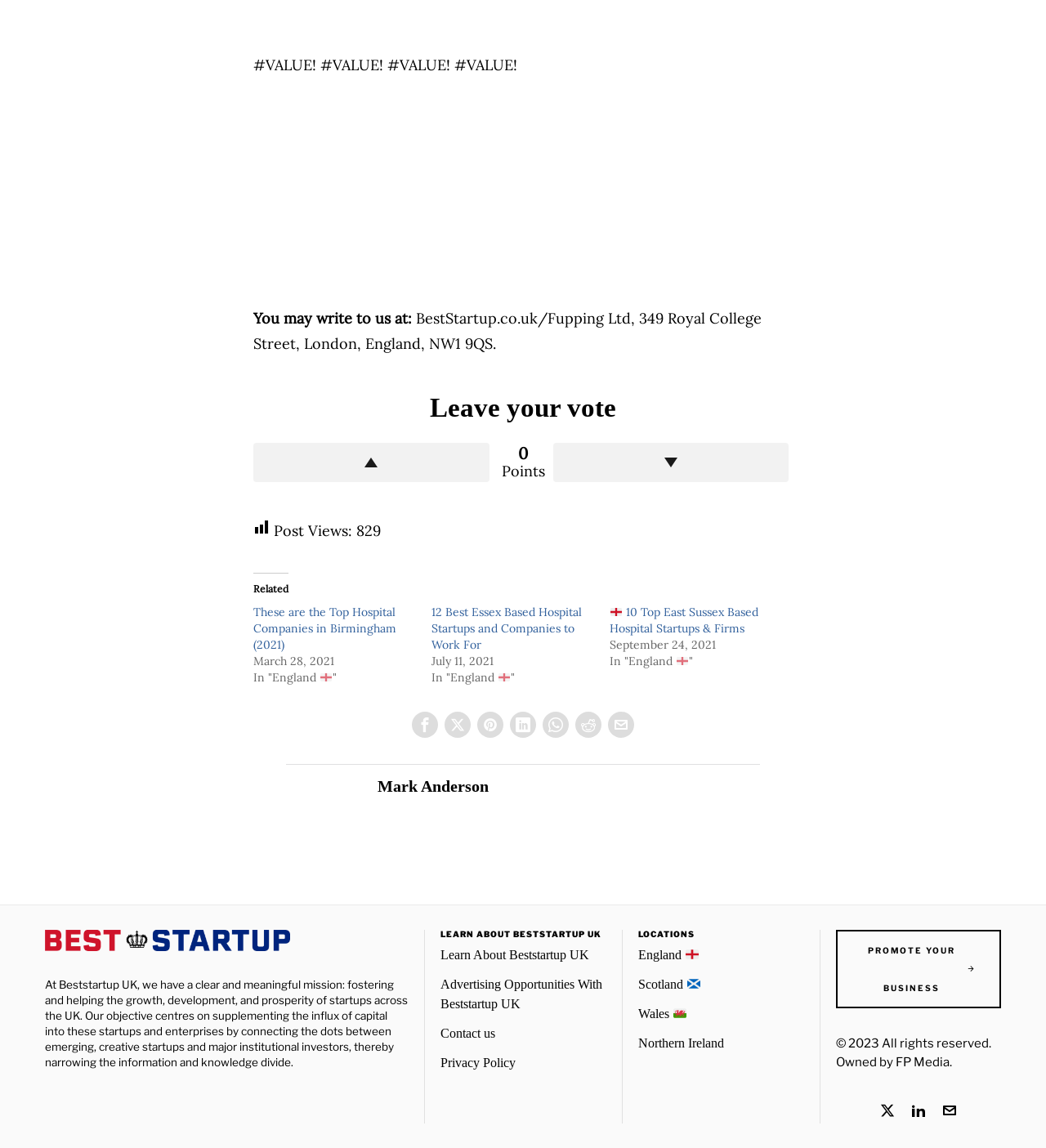Extract the bounding box coordinates for the UI element described by the text: "parent_node: Mark Anderson". The coordinates should be in the form of [left, top, right, bottom] with values between 0 and 1.

[0.273, 0.678, 0.344, 0.742]